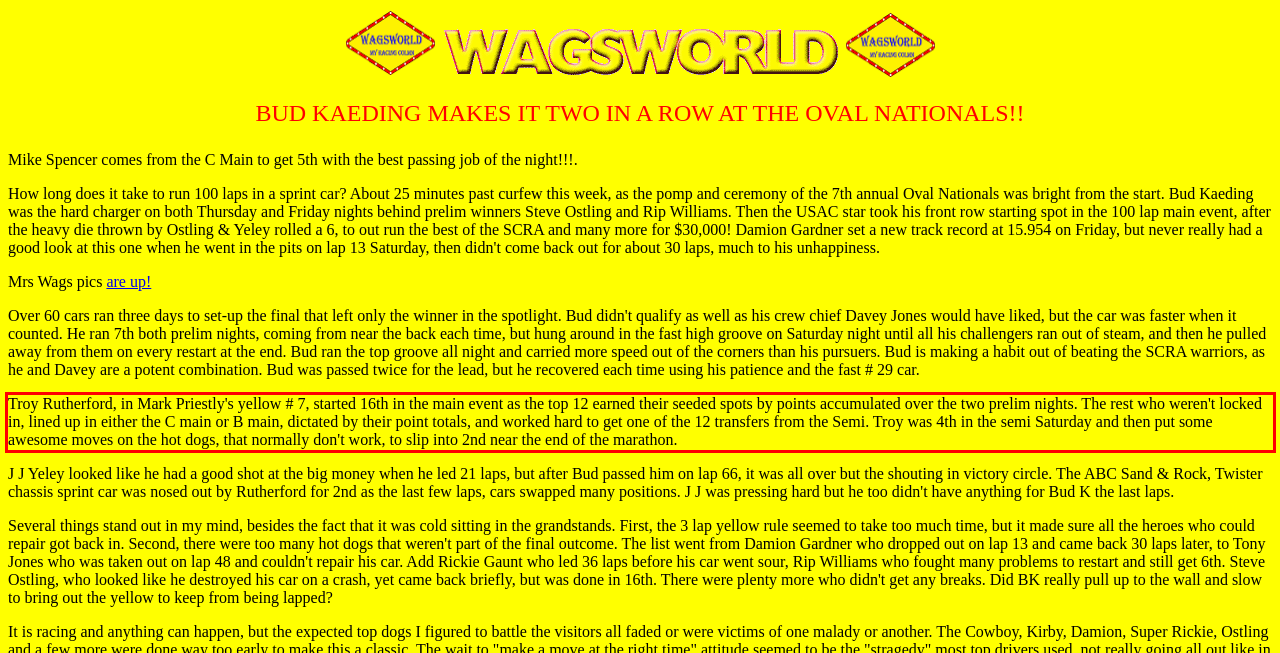Given a webpage screenshot, locate the red bounding box and extract the text content found inside it.

Troy Rutherford, in Mark Priestly's yellow # 7, started 16th in the main event as the top 12 earned their seeded spots by points accumulated over the two prelim nights. The rest who weren't locked in, lined up in either the C main or B main, dictated by their point totals, and worked hard to get one of the 12 transfers from the Semi. Troy was 4th in the semi Saturday and then put some awesome moves on the hot dogs, that normally don't work, to slip into 2nd near the end of the marathon.